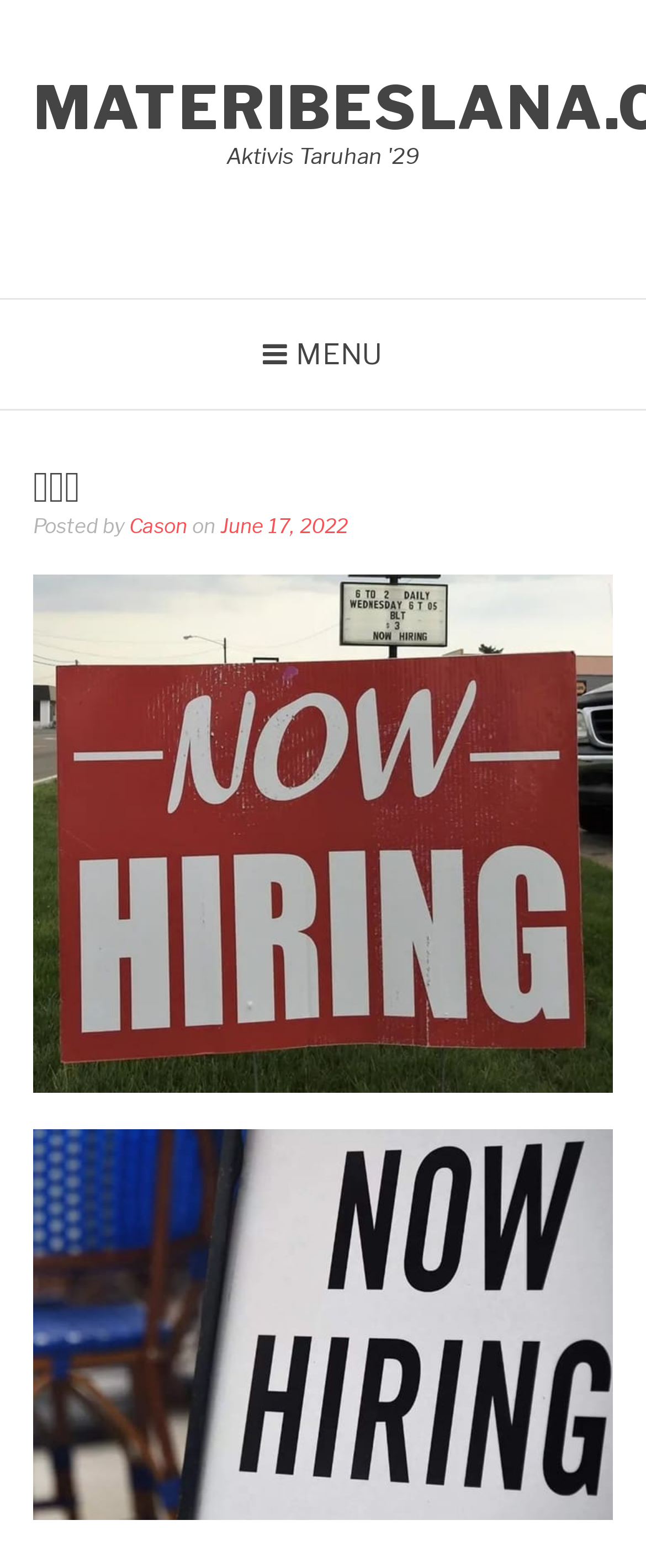Please use the details from the image to answer the following question comprehensively:
How many links are in the header section?

I counted the links in the header section of the webpage and found three links: 'Cason', 'June 17, 2022', and the website title '밤알바'.